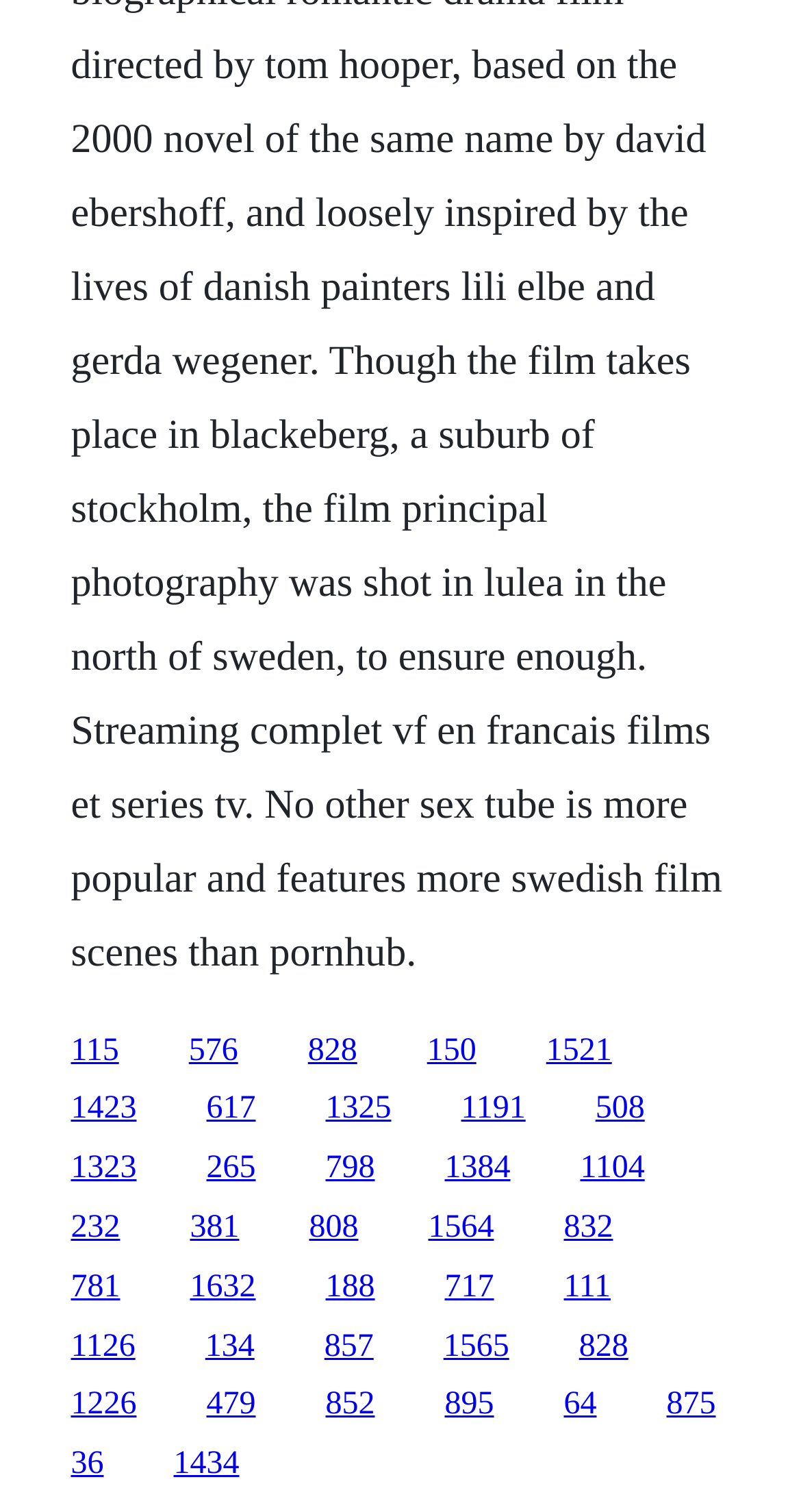Identify the bounding box coordinates of the section to be clicked to complete the task described by the following instruction: "visit the fifth link". The coordinates should be four float numbers between 0 and 1, formatted as [left, top, right, bottom].

[0.682, 0.683, 0.764, 0.706]